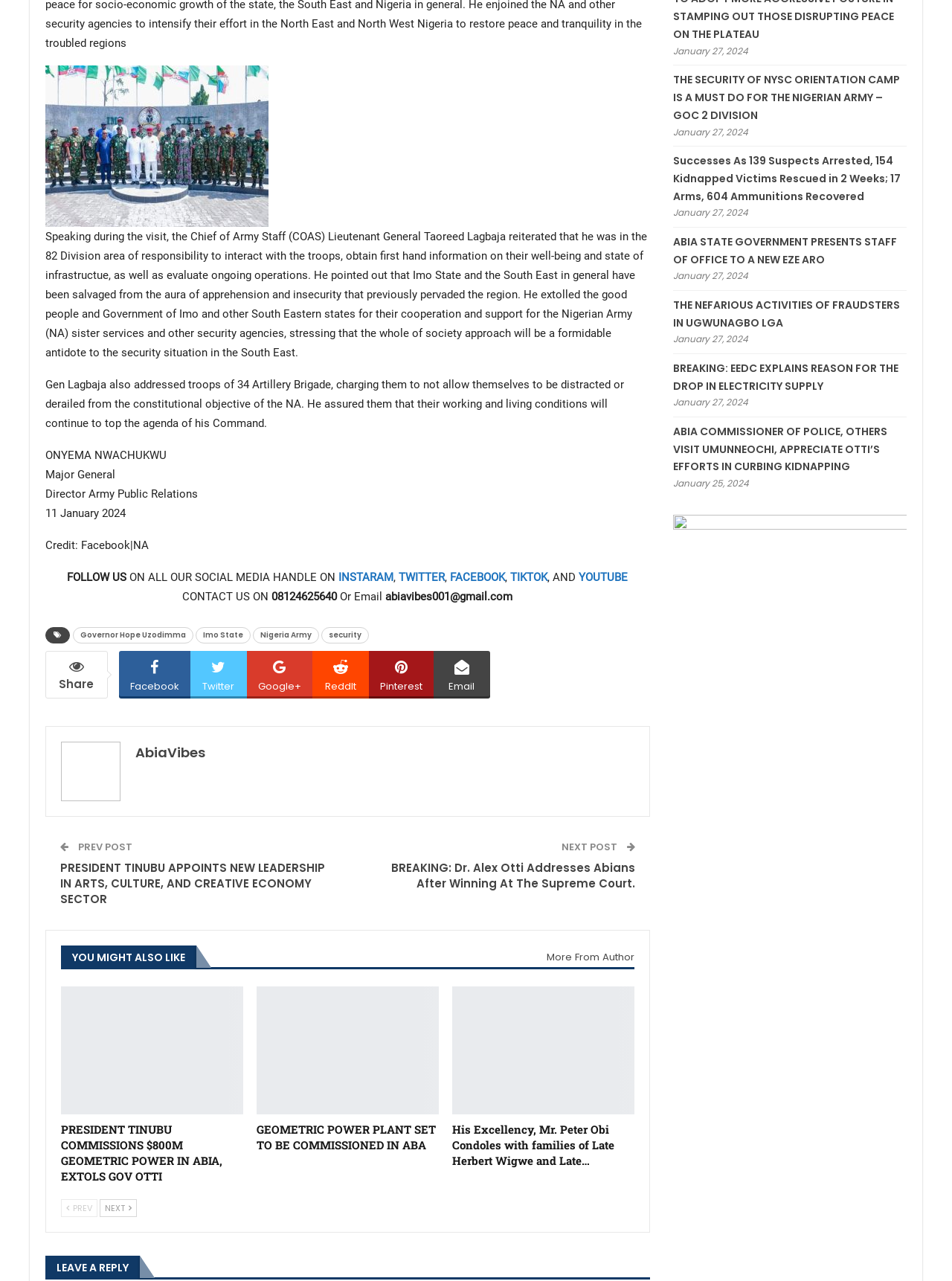What is the name of the website?
Please analyze the image and answer the question with as much detail as possible.

The answer can be found in the link element with the text 'AbiaVibes', which is located at the top of the webpage.